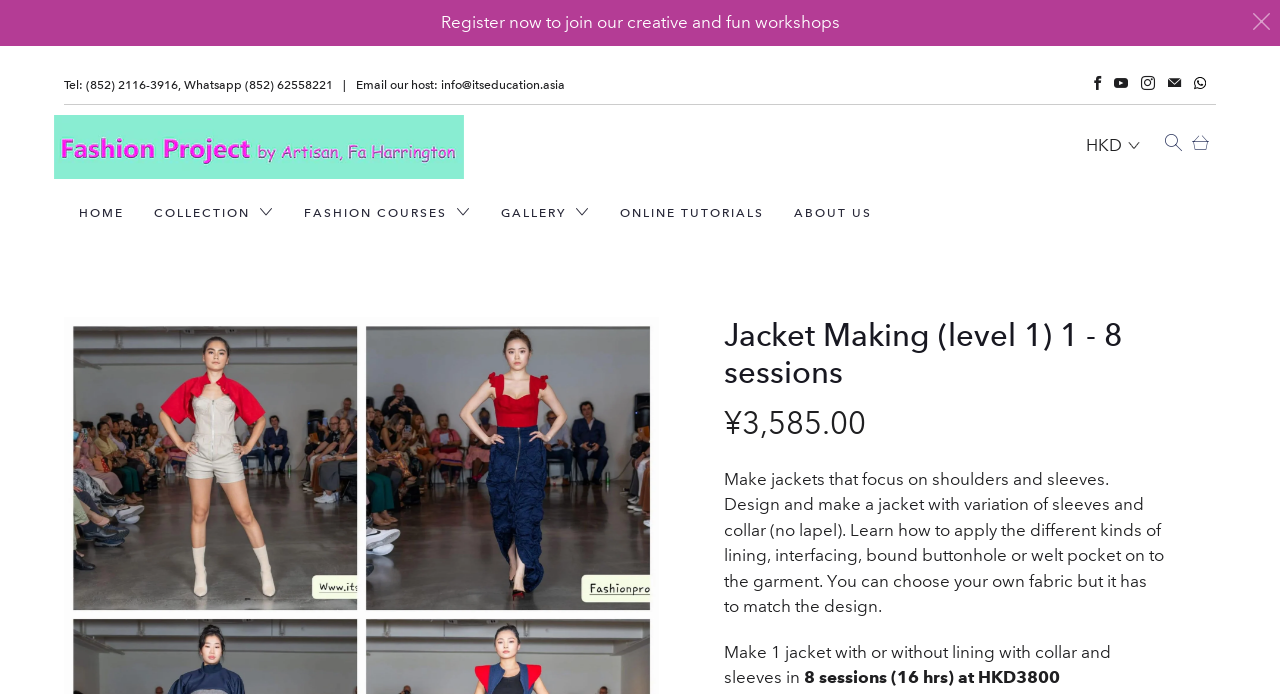Locate the bounding box coordinates of the element you need to click to accomplish the task described by this instruction: "Contact the host via email".

[0.278, 0.112, 0.441, 0.132]